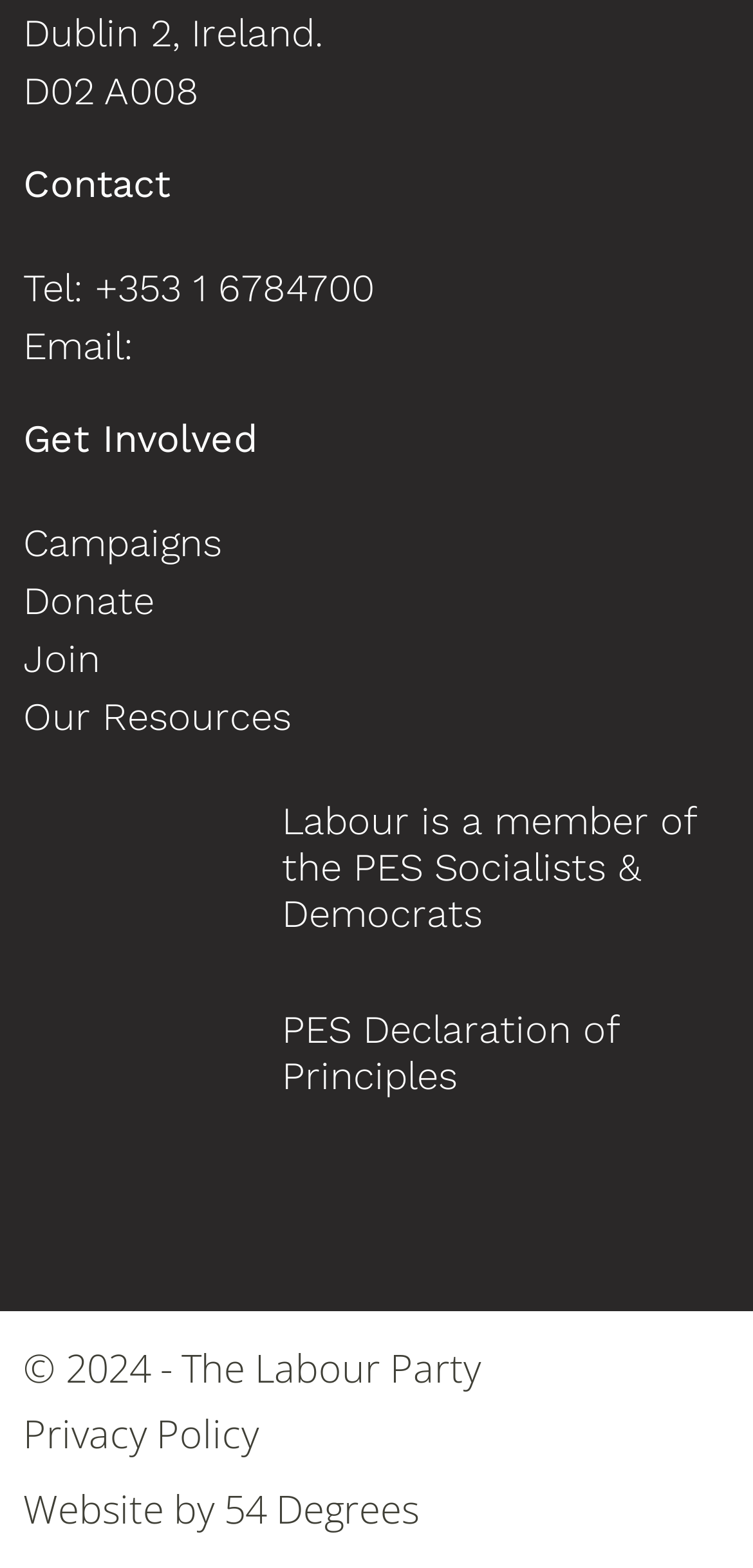Please identify the bounding box coordinates of the element I need to click to follow this instruction: "Call the phone number".

[0.126, 0.169, 0.497, 0.198]